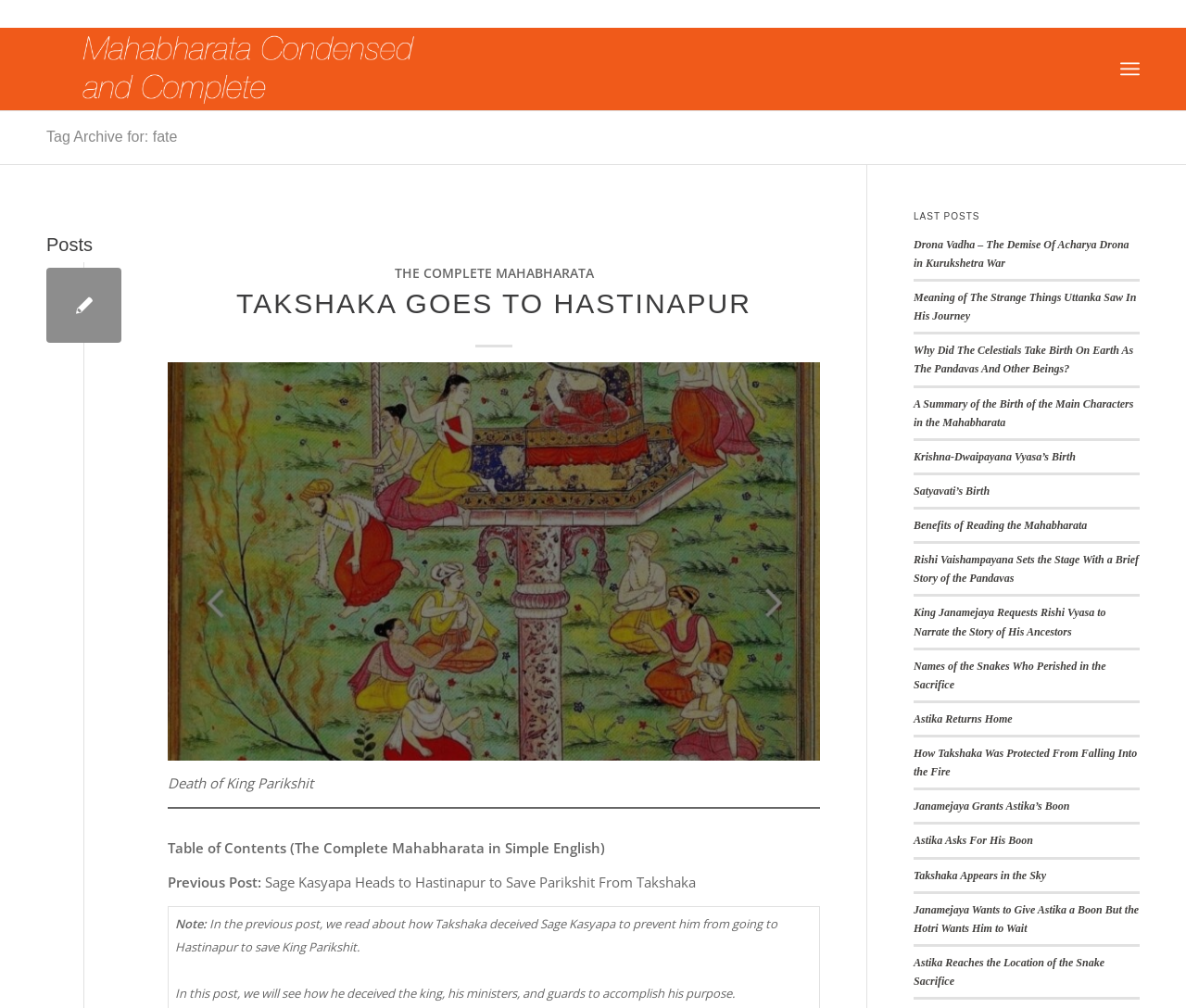Find the bounding box coordinates of the clickable area required to complete the following action: "Explore the benefits of reading the Mahabharata".

[0.77, 0.515, 0.917, 0.528]